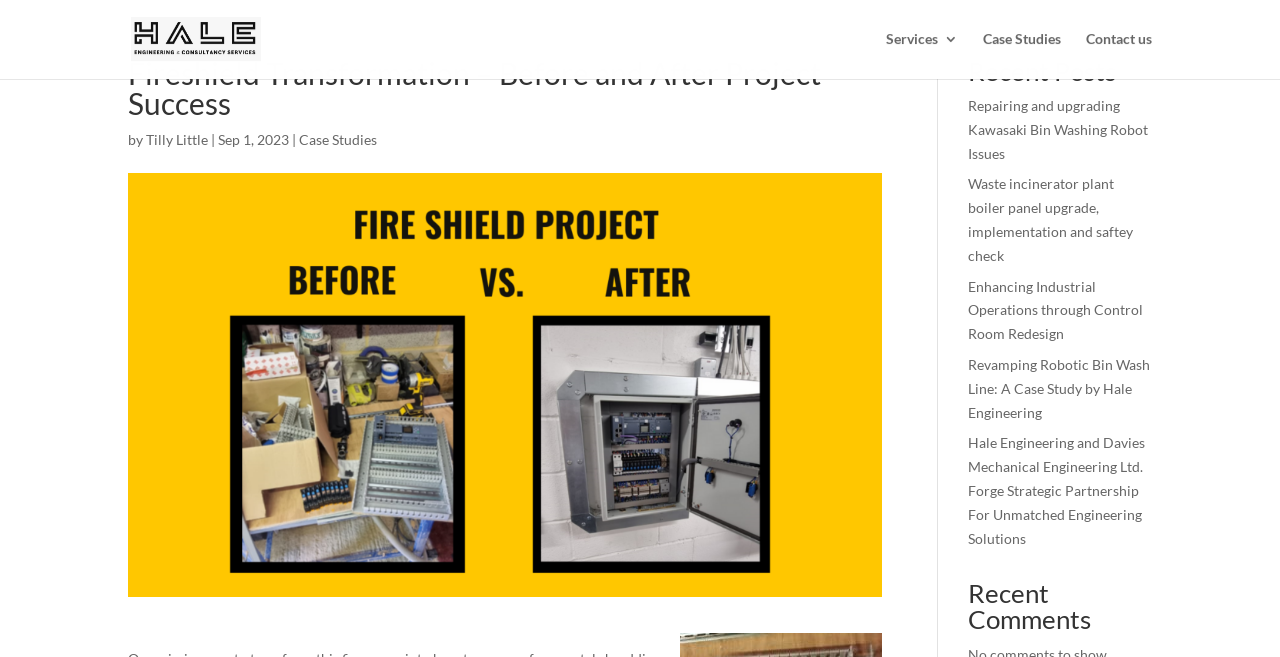Refer to the image and offer a detailed explanation in response to the question: What is the date of the current article?

The date of the current article is mentioned in the article heading, which is 'Fireshield Transformation – Before and After Project Success' and is dated 'Sep 1, 2023' as indicated by the StaticText element with the text 'Sep 1, 2023'.